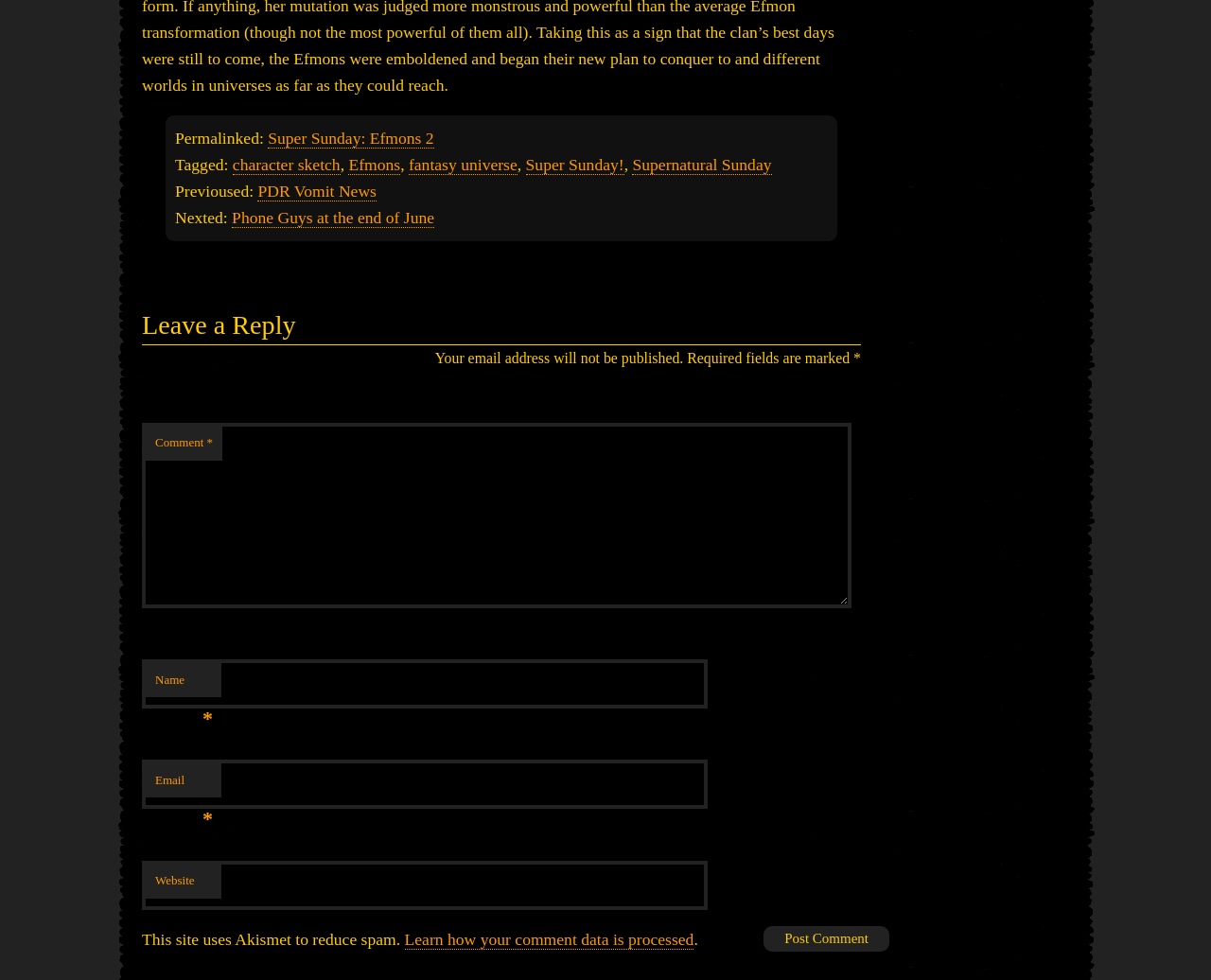Highlight the bounding box coordinates of the element that should be clicked to carry out the following instruction: "Click on the 'Post Comment' button". The coordinates must be given as four float numbers ranging from 0 to 1, i.e., [left, top, right, bottom].

[0.631, 0.945, 0.734, 0.971]